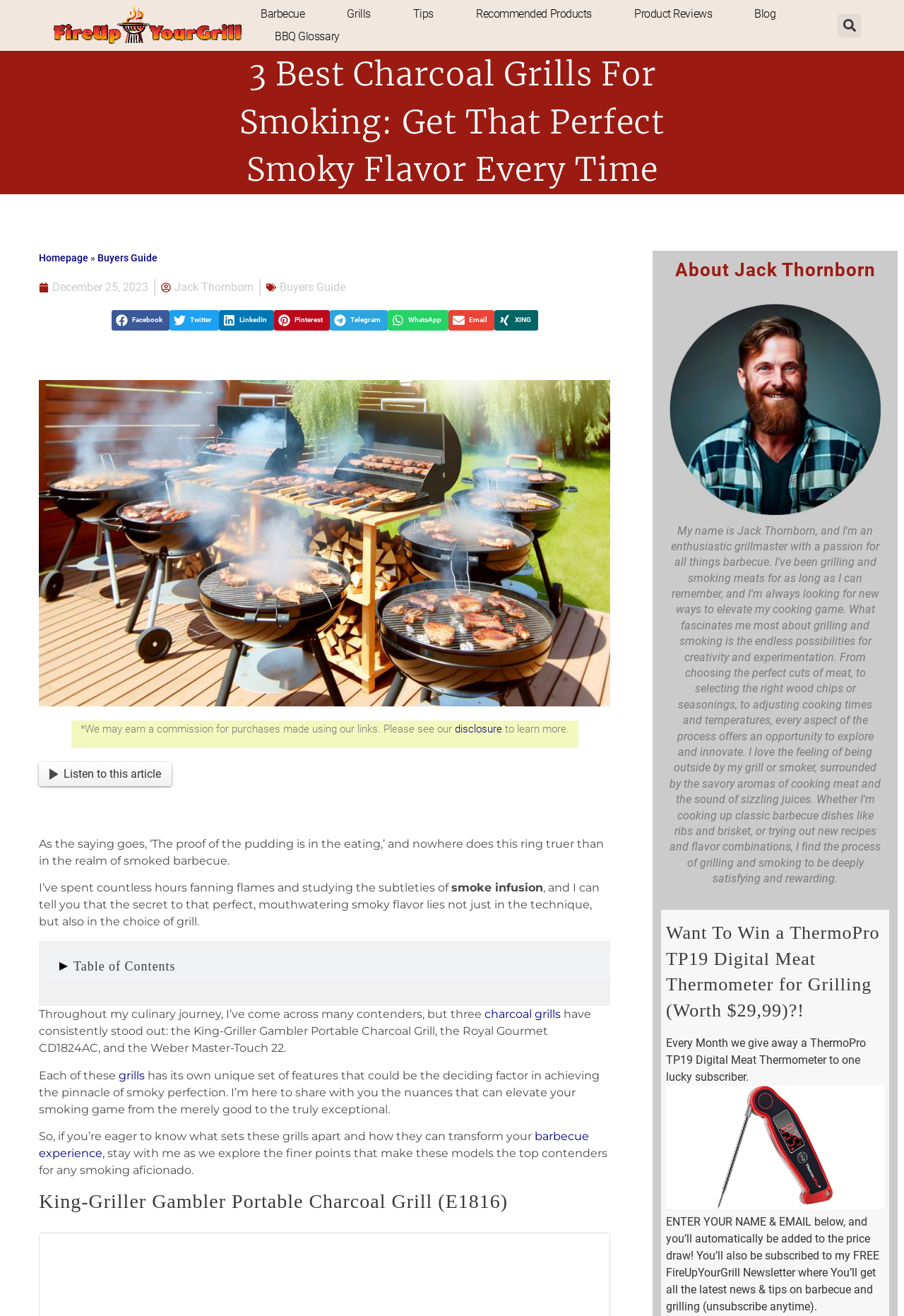How many social media sharing buttons are there?
Please respond to the question thoroughly and include all relevant details.

I counted the social media sharing buttons, which are 'Share on facebook', 'Share on twitter', 'Share on linkedin', 'Share on pinterest', 'Share on telegram', 'Share on whatsapp', and 'Share on email'.